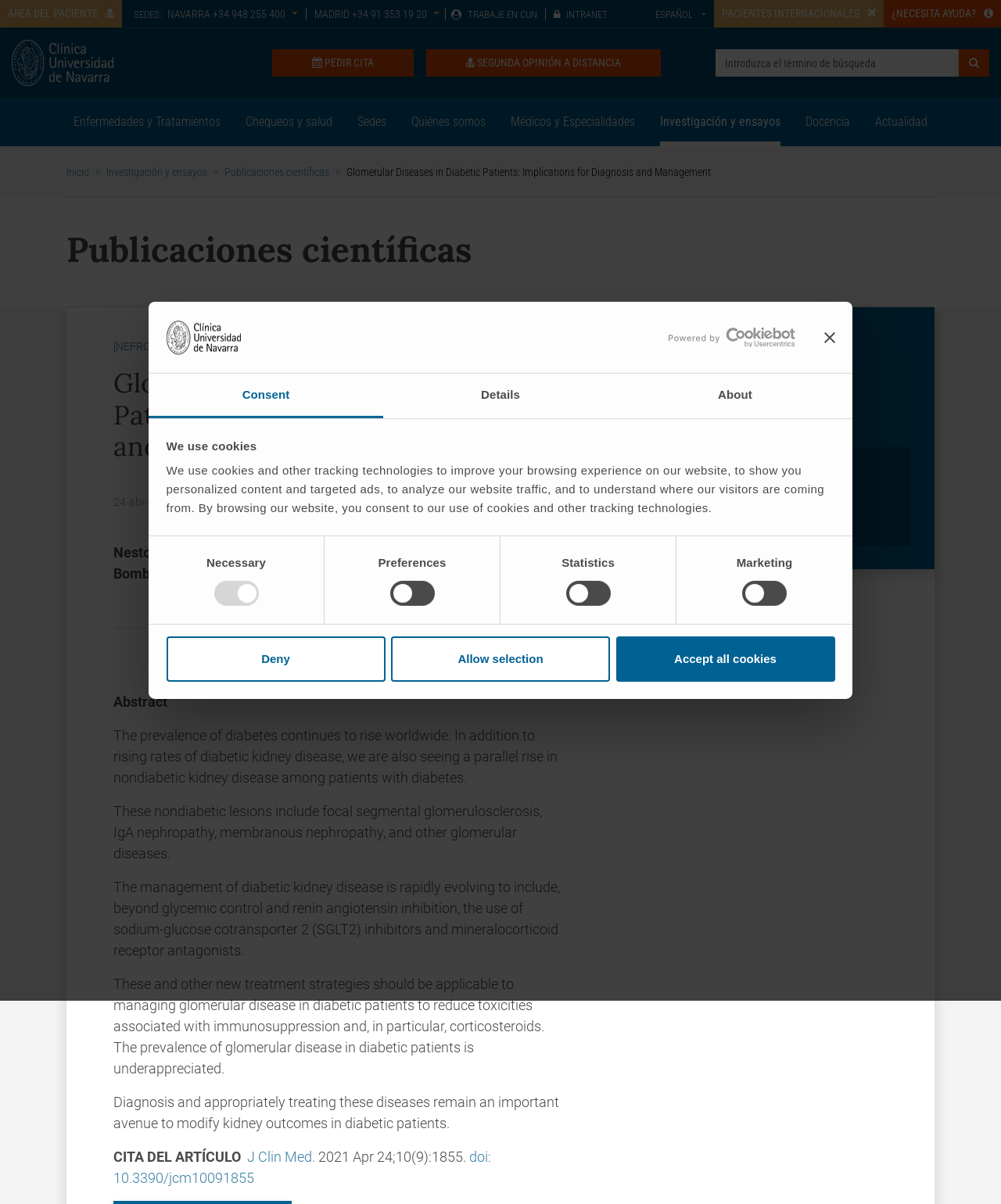Please locate the UI element described by "Publicaciones científicas" and provide its bounding box coordinates.

[0.224, 0.138, 0.329, 0.148]